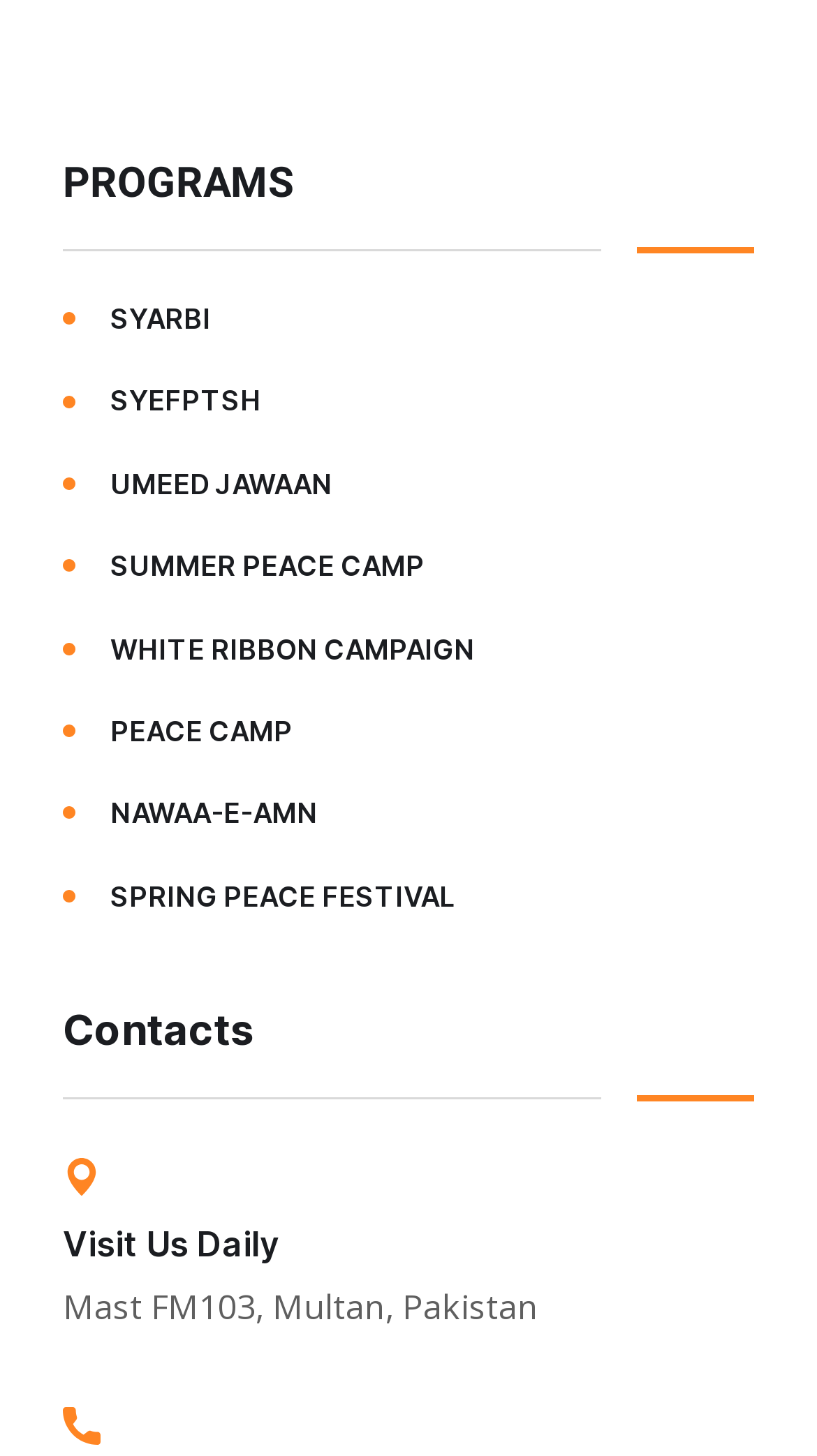Identify the bounding box coordinates of the clickable region necessary to fulfill the following instruction: "Check the address of Mast FM103". The bounding box coordinates should be four float numbers between 0 and 1, i.e., [left, top, right, bottom].

[0.077, 0.882, 0.659, 0.914]